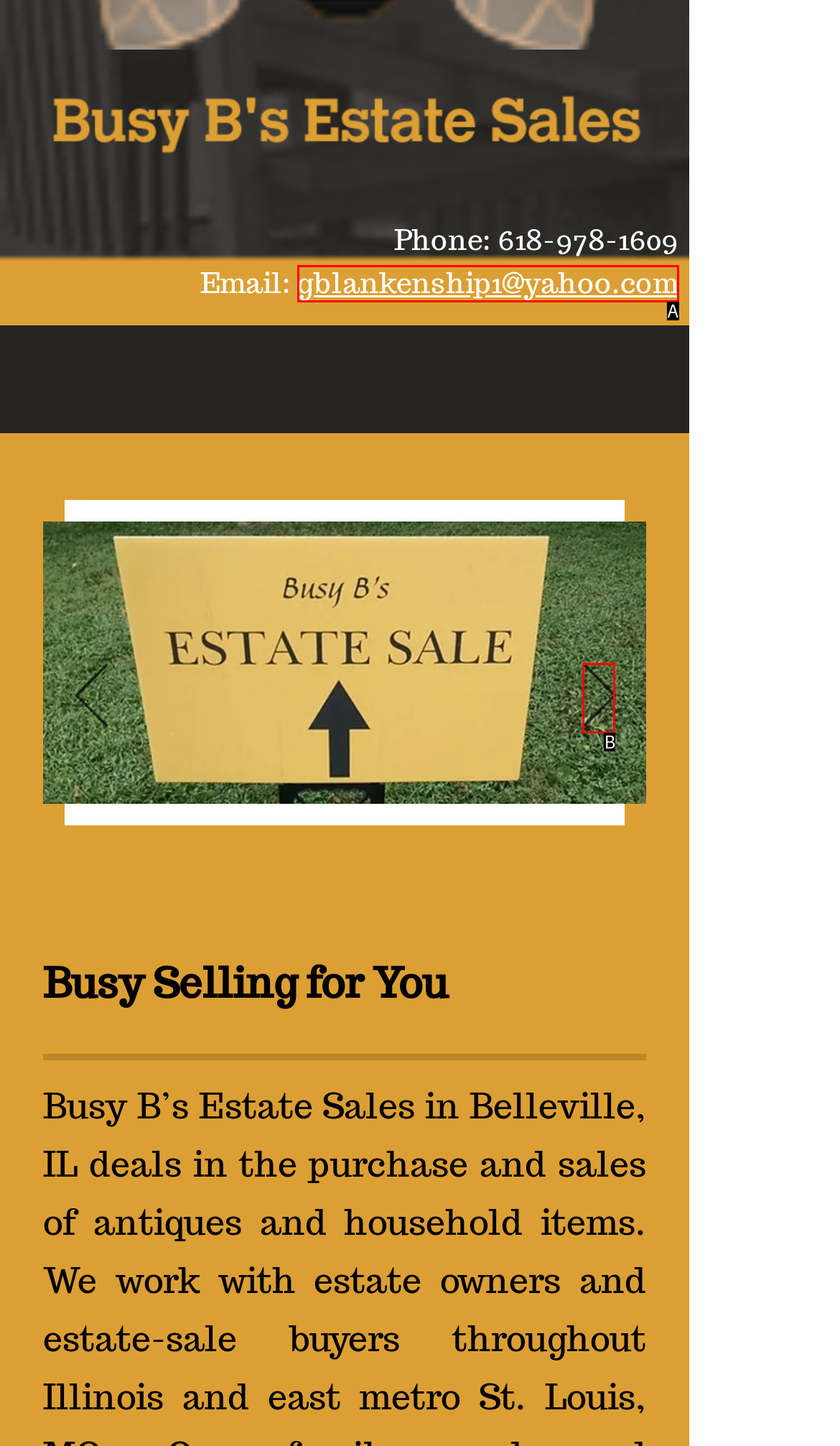Identify the letter of the UI element that corresponds to: aria-label="Next"
Respond with the letter of the option directly.

B